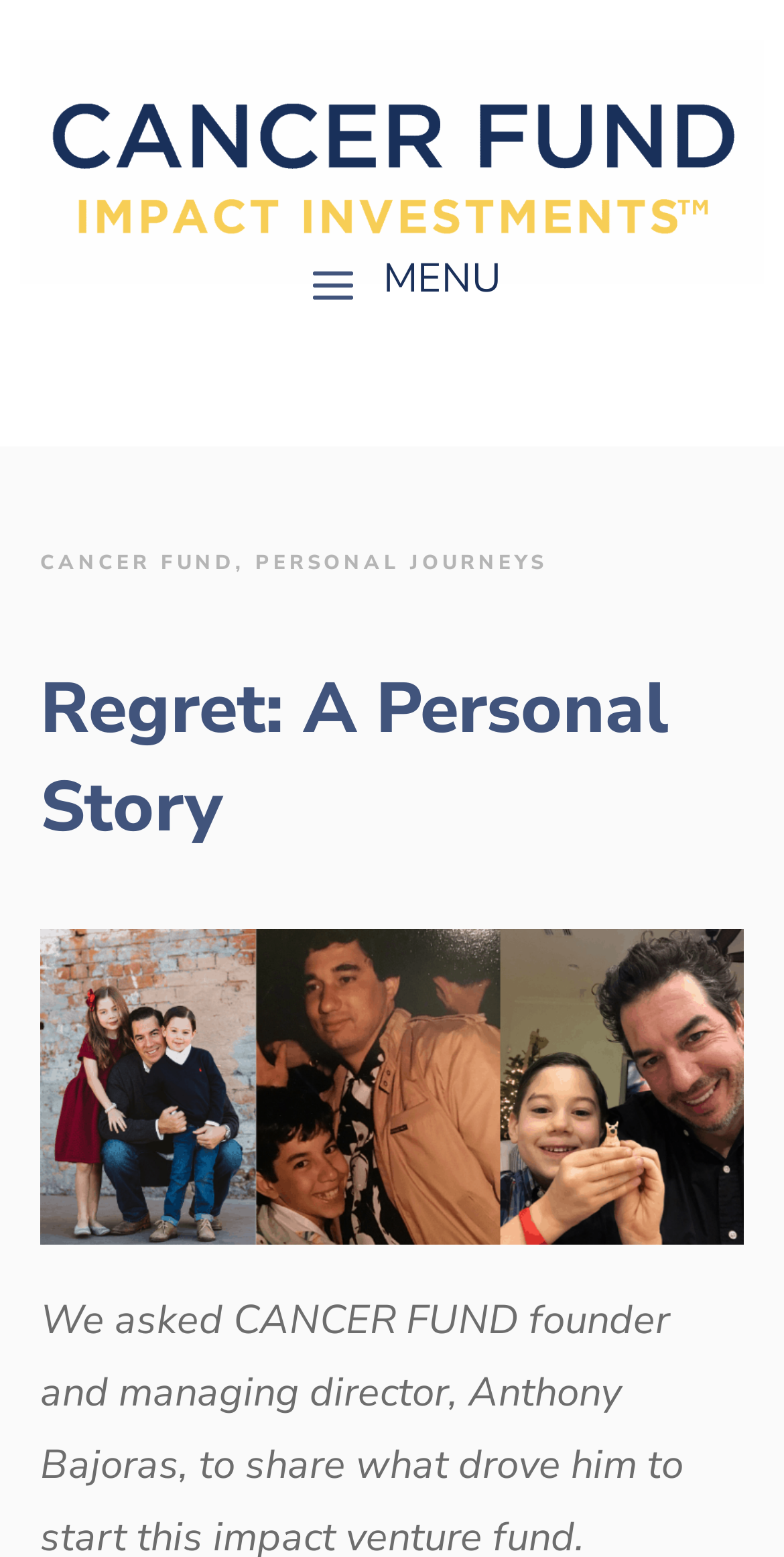What is the name of the fund mentioned?
Refer to the image and provide a one-word or short phrase answer.

CANCER FUND